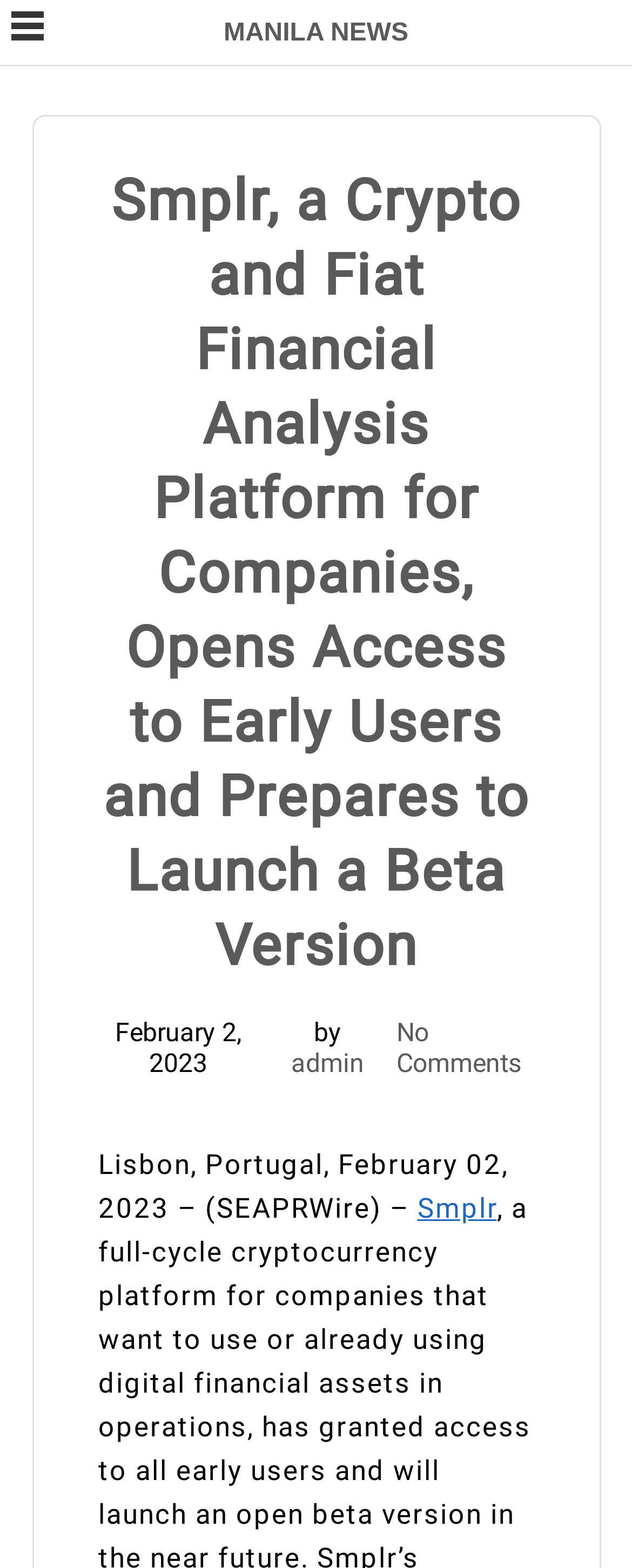Where is the news article from?
Provide a detailed and well-explained answer to the question.

I found the location of the news article by looking at the static text element that says 'Lisbon, Portugal' which is located at the beginning of the article.